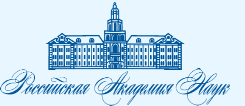Generate a complete and detailed caption for the image.

The image features the emblem of the Russian Academy of Sciences, displayed in an elegant blue design. This iconic representation includes a detailed illustration of a grand academic building, symbolizing the institution’s rich history and contributions to science and research. Below the illustration, the words "Российская Академия Наук" are elegantly scripted, emphasizing the institution's name in Russian. The overall aesthetic reflects a sense of prestige and scholarly excellence, aligning with the Academy's mission to advance scientific knowledge and innovation in Russia.